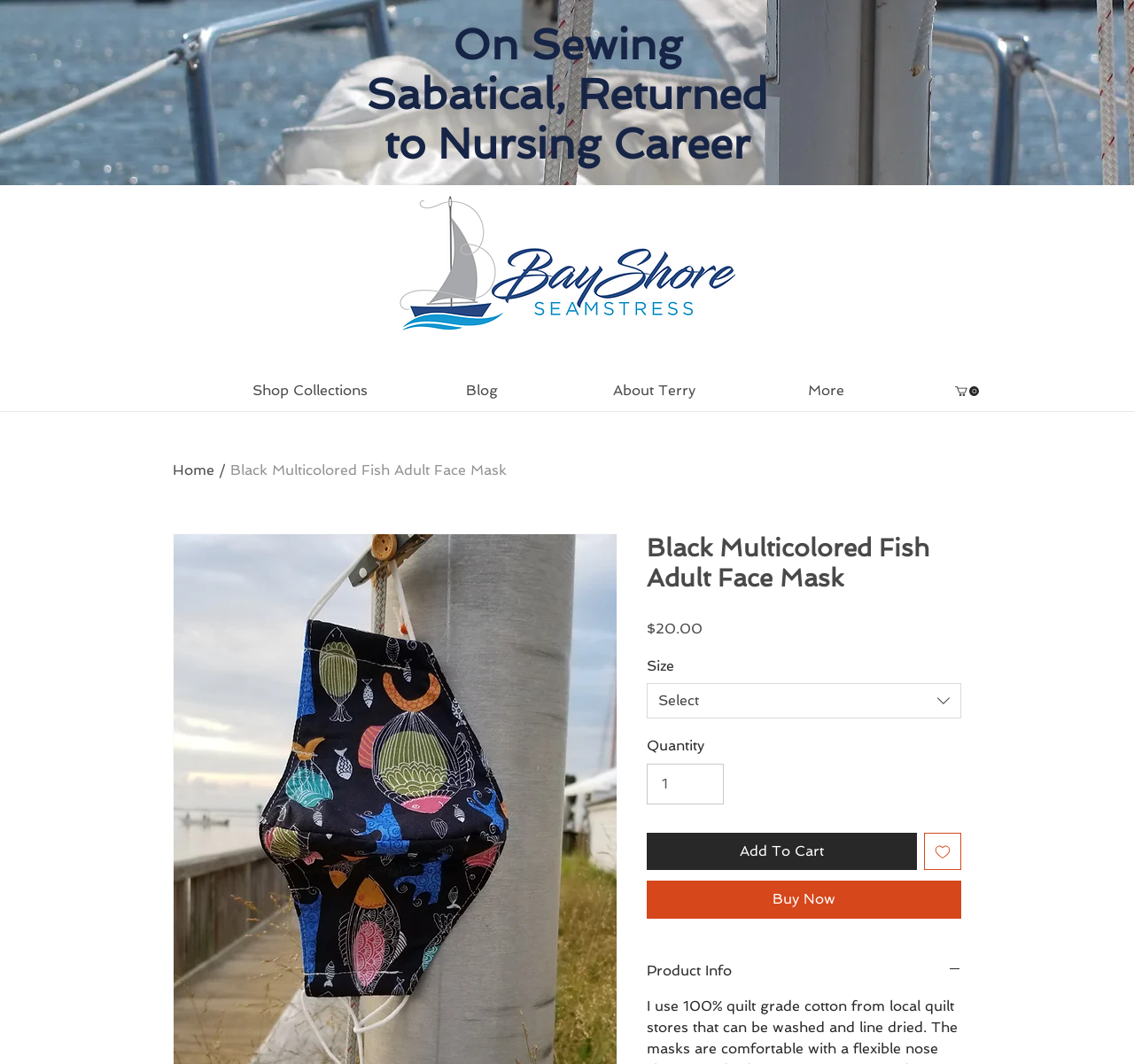Based on the description "Shop Collections", find the bounding box of the specified UI element.

[0.198, 0.354, 0.349, 0.38]